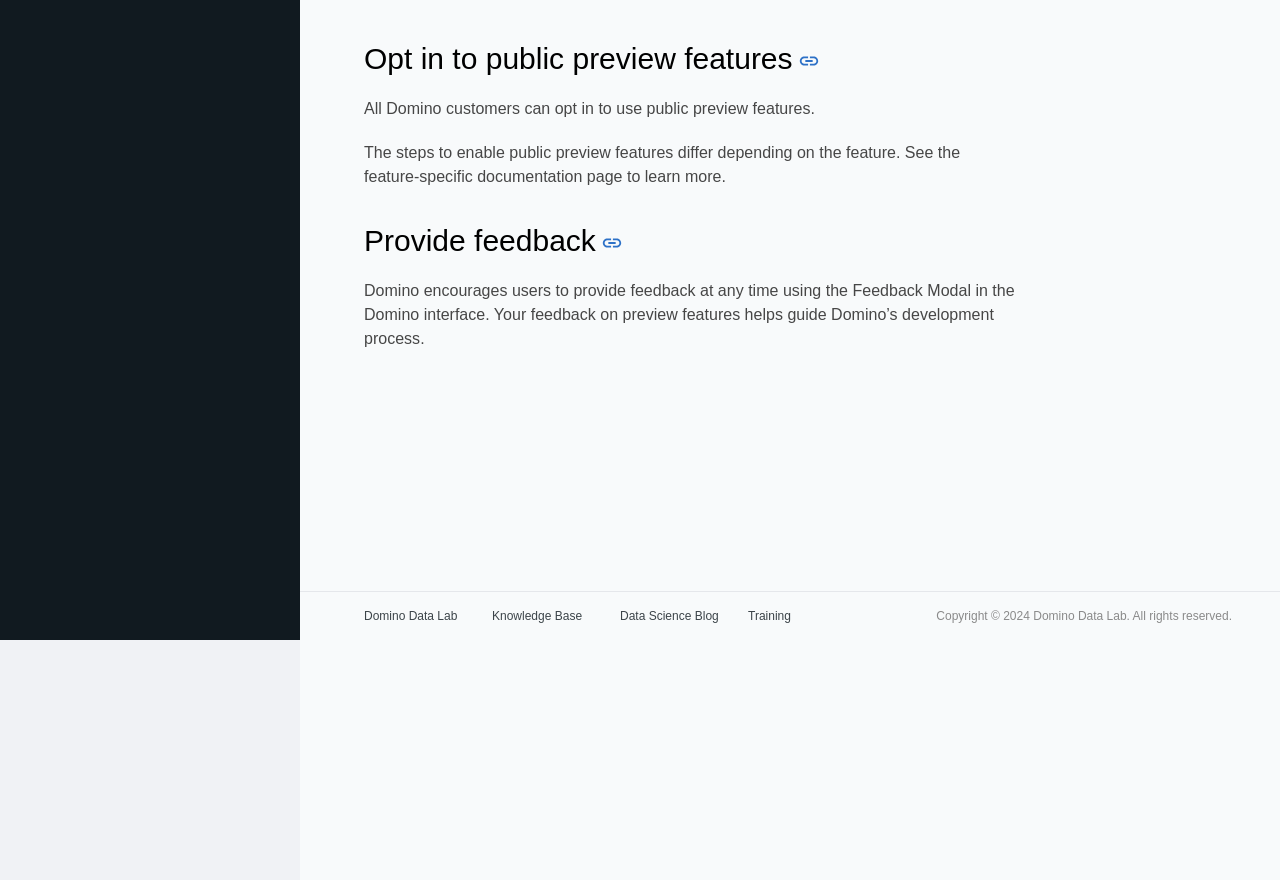Find the bounding box coordinates for the UI element that matches this description: "Domino 5.3.1 (October 2022)".

[0.021, 0.455, 0.222, 0.5]